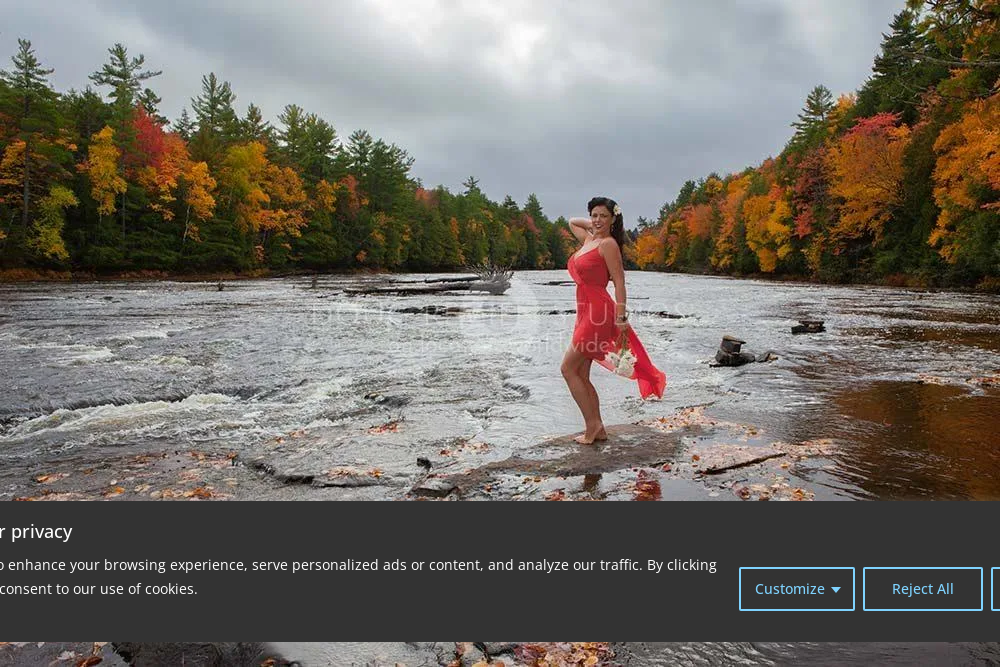Create an extensive caption that includes all significant details of the image.

In this stunning photograph, a model stands confidently on a rocky outcrop in the midst of a river, embraced by a breathtaking autumn landscape. Dressed in a vibrant red dress that flows elegantly with the gentle breeze, she exudes grace and poise. The rich hues of orange, yellow, and red foliage in the trees lining the riverbanks create a picturesque backdrop, showcasing the beauty of the season. The sky above is overcast, adding a moody atmosphere that contrasts with the warm tones of the scenery. This captivating moment captures the essence of an outdoor photoshoot, harmoniously blending the model with the stunning natural surroundings.